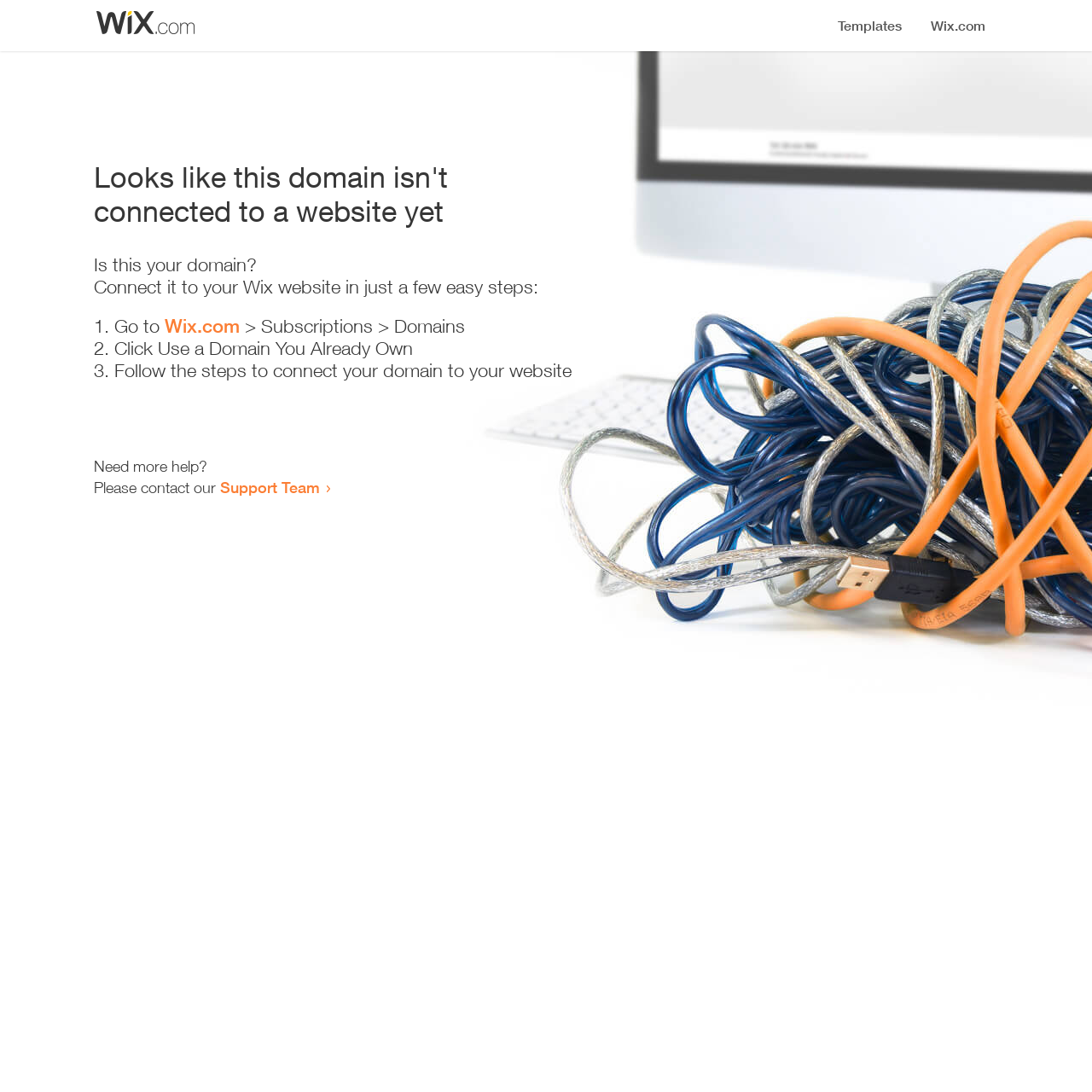Please find the main title text of this webpage.

Looks like this domain isn't
connected to a website yet